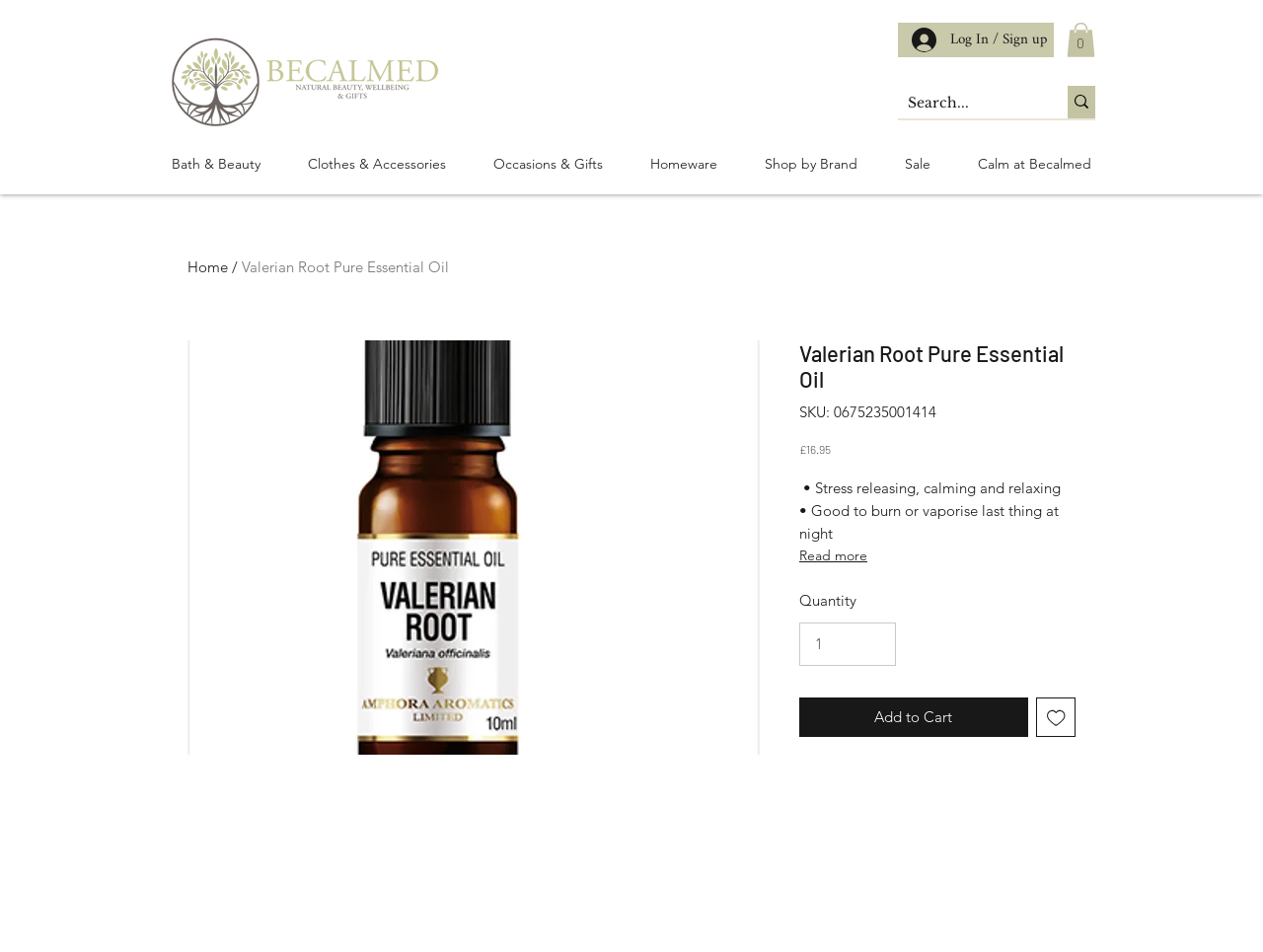Please provide the bounding box coordinates in the format (top-left x, top-left y, bottom-right x, bottom-right y). Remember, all values are floating point numbers between 0 and 1. What is the bounding box coordinate of the region described as: input value="1" aria-label="Quantity" value="1"

[0.633, 0.631, 0.709, 0.676]